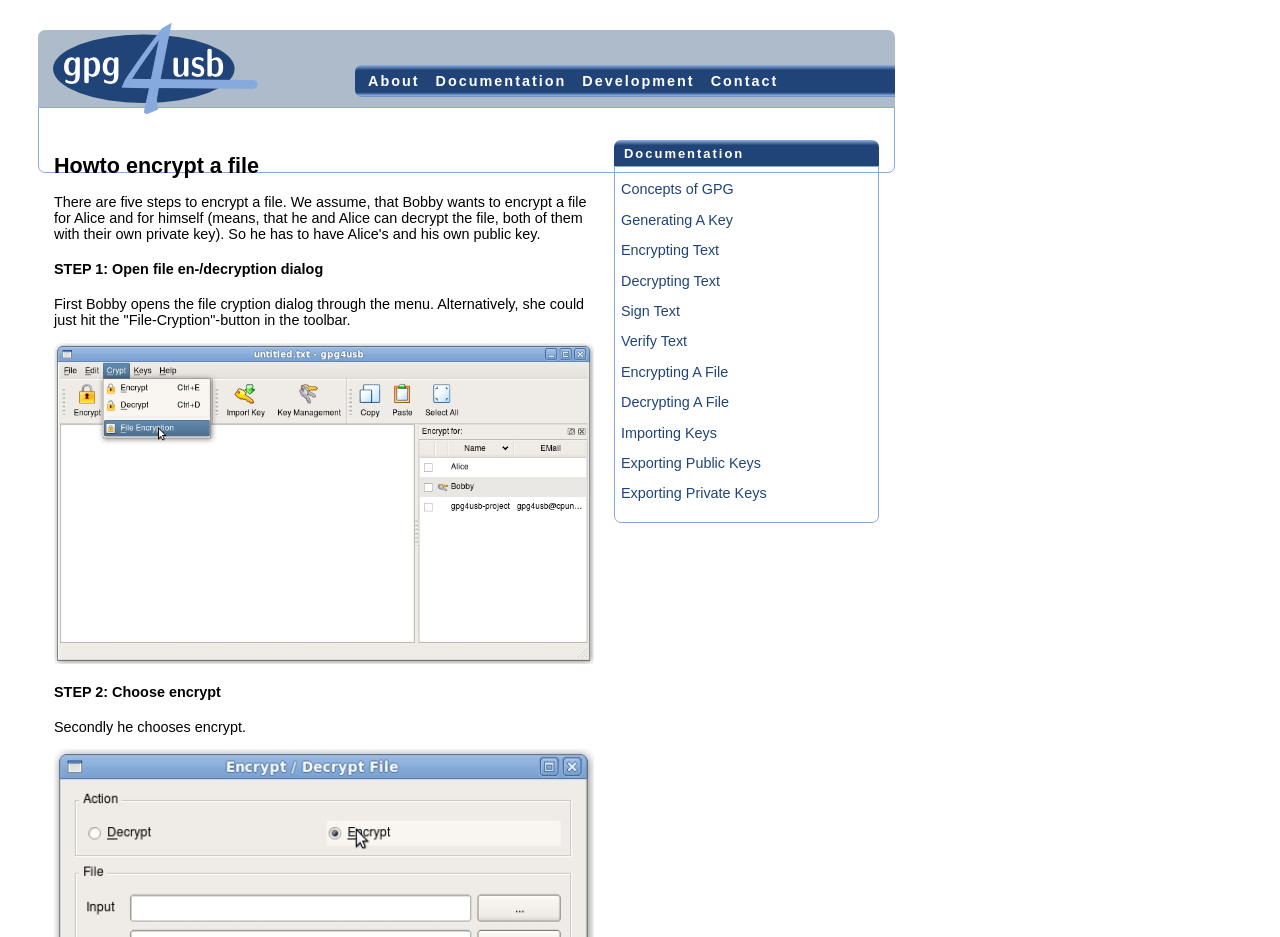What is the purpose of the 'File-Cryption' button?
Look at the image and answer the question using a single word or phrase.

Open file encryption dialog